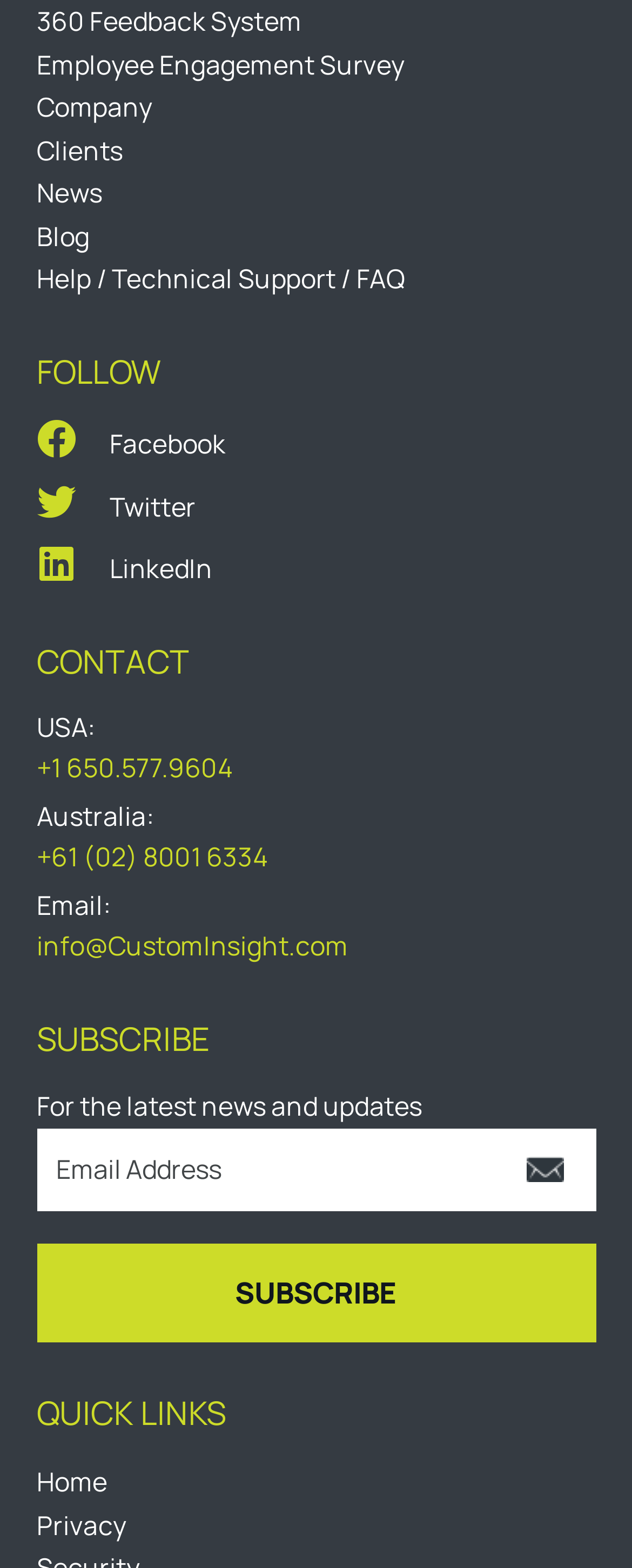Find the bounding box coordinates of the clickable region needed to perform the following instruction: "Subscribe to the latest news and updates". The coordinates should be provided as four float numbers between 0 and 1, i.e., [left, top, right, bottom].

[0.058, 0.793, 0.942, 0.856]